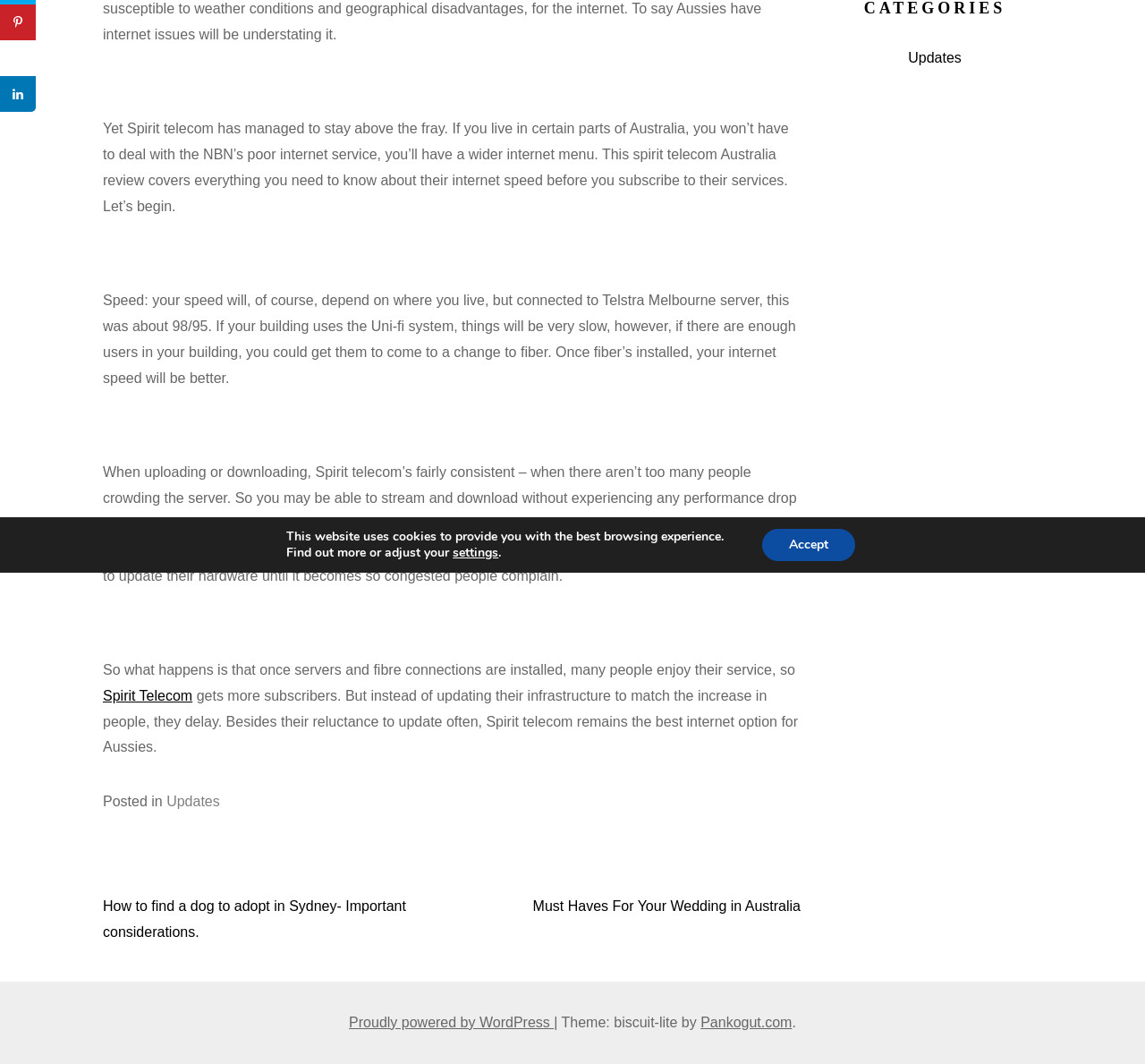Please determine the bounding box coordinates, formatted as (top-left x, top-left y, bottom-right x, bottom-right y), with all values as floating point numbers between 0 and 1. Identify the bounding box of the region described as: Spirit Telecom

[0.09, 0.647, 0.168, 0.661]